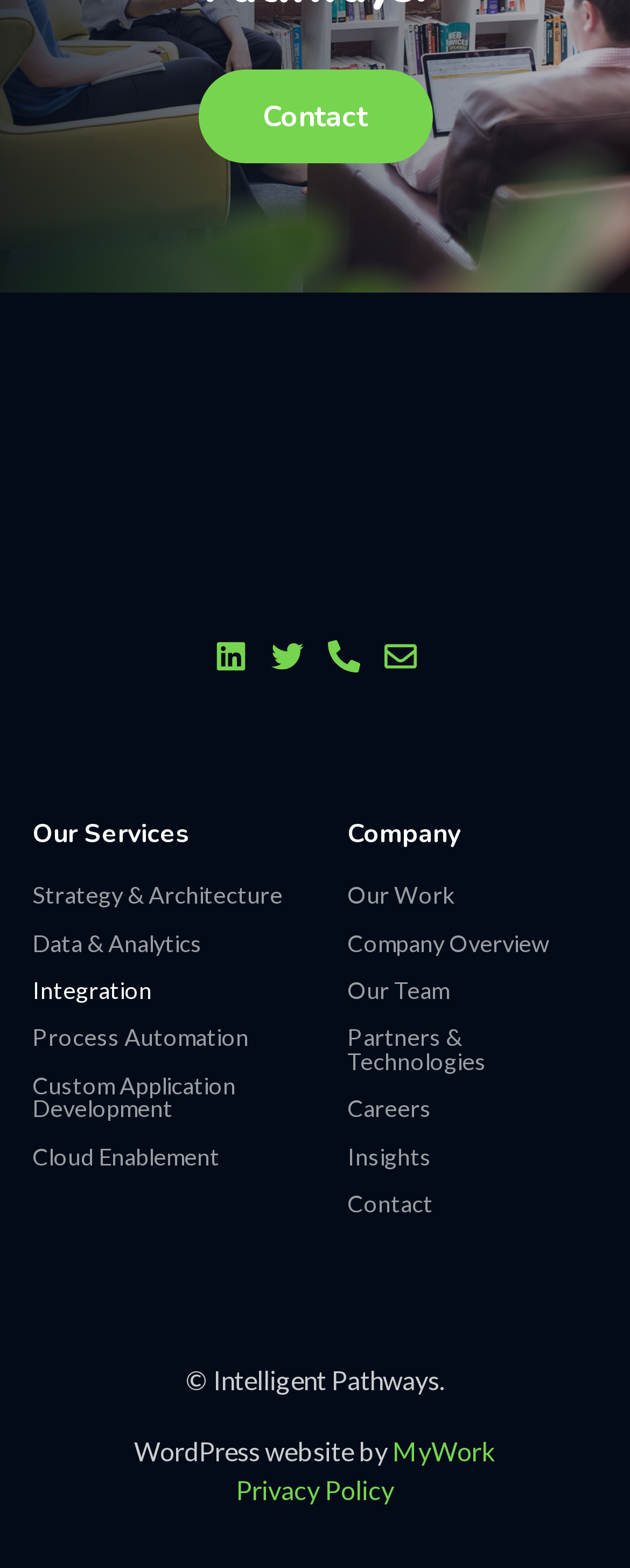Please indicate the bounding box coordinates for the clickable area to complete the following task: "Contact us". The coordinates should be specified as four float numbers between 0 and 1, i.e., [left, top, right, bottom].

[0.314, 0.044, 0.686, 0.104]